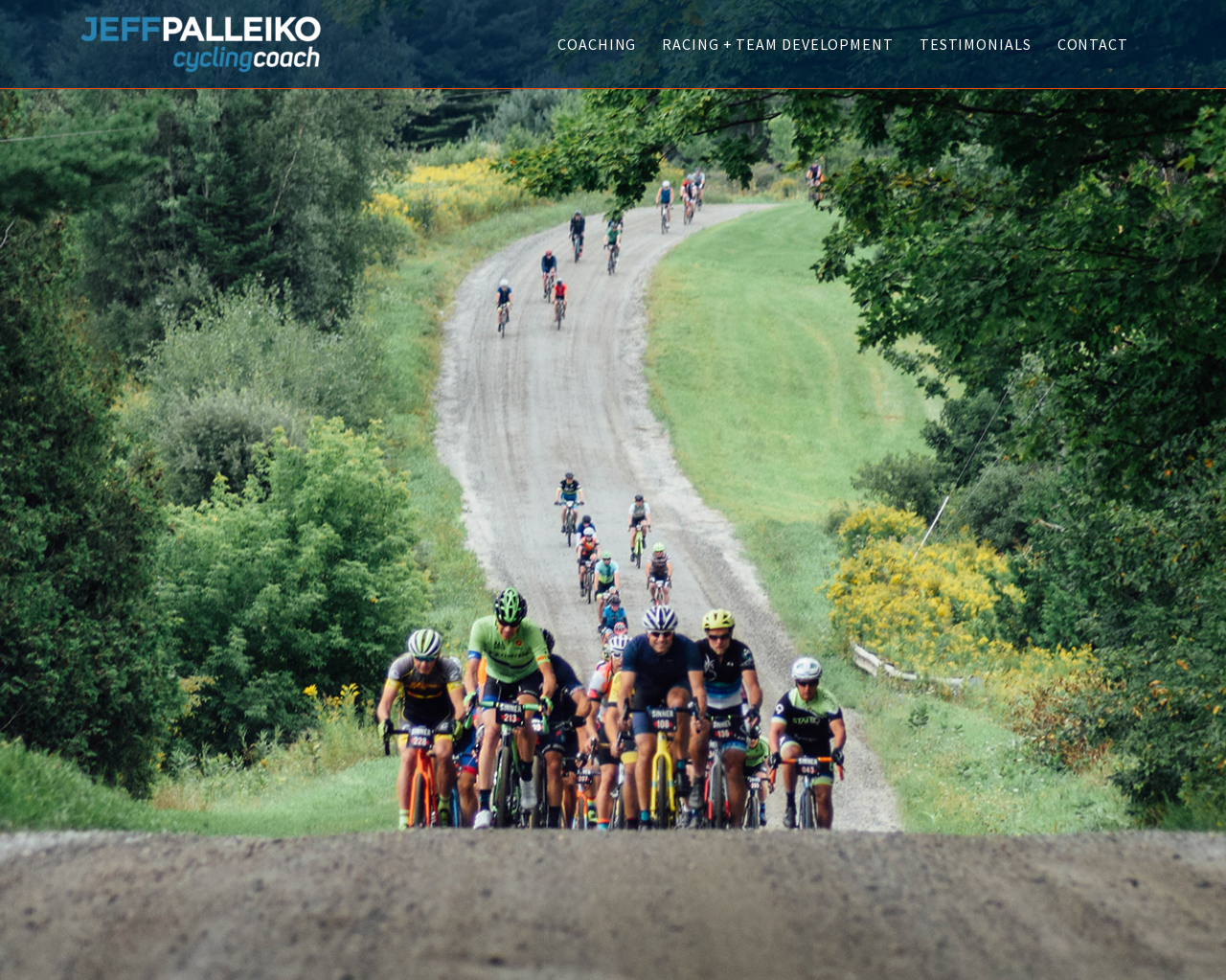Based on the element description, predict the bounding box coordinates (top-left x, top-left y, bottom-right x, bottom-right y) for the UI element in the screenshot: Testimonials

[0.742, 0.023, 0.849, 0.066]